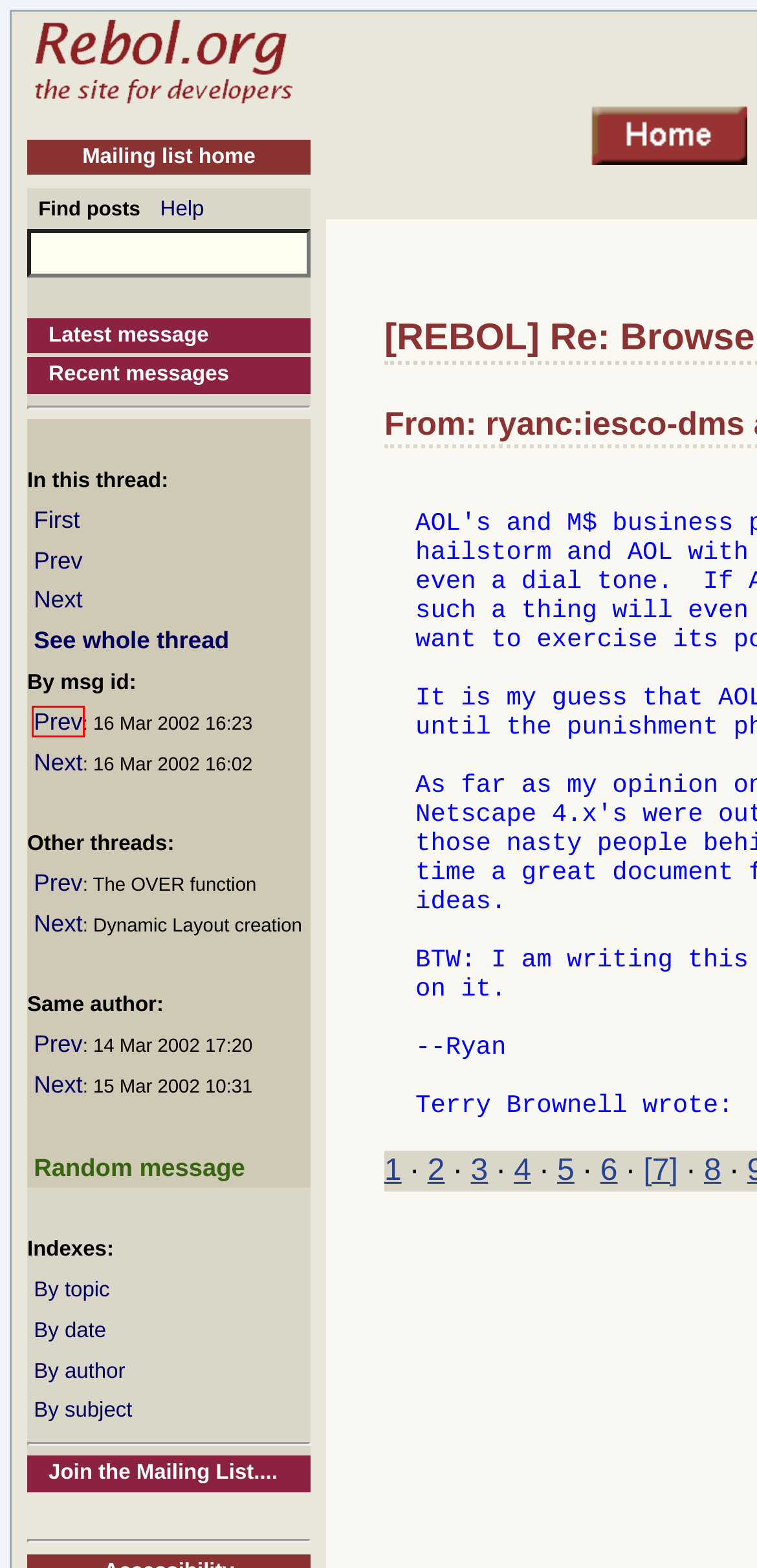You are given a screenshot of a webpage with a red rectangle bounding box. Choose the best webpage description that matches the new webpage after clicking the element in the bounding box. Here are the candidates:
A. Mailing List Archive: Re: Debugging [was REBOL/Zine]
B. Mailing List Archive: Re: Dynamic Layout creation
C. Mailing List Archive: Dynamic Layout creation
D. Mailing List Archive: Dynamic Layout w/GPS -Questions?
E. Mailing List Archive: Re: Browser/platform snobbery
F. Mailing List Archive
G. Mailing List Archive: Hijacked Subject Lines?
H. REBOL.org

G